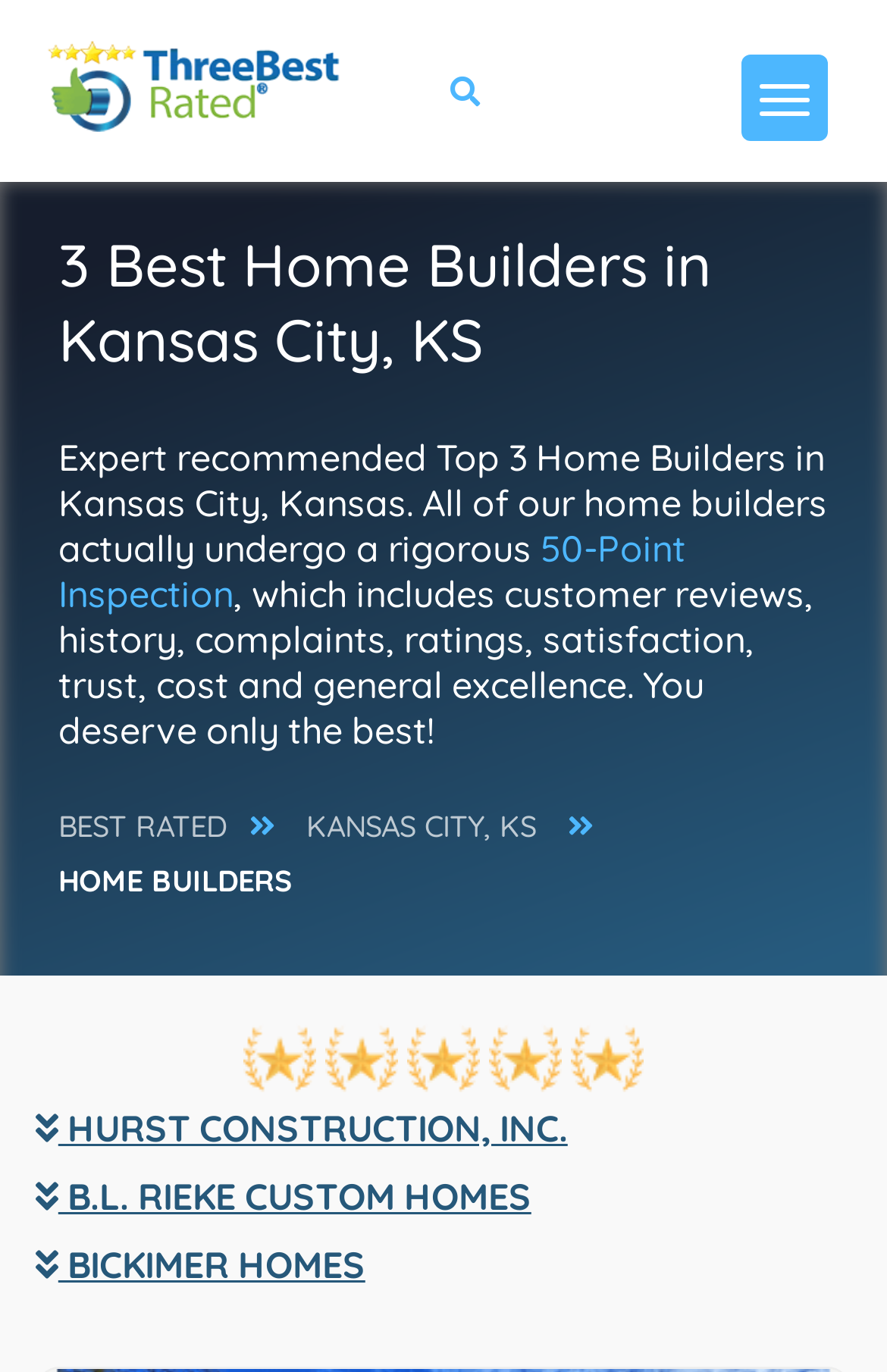Based on the provided description, "B.L. RIEKE CUSTOM HOMES", find the bounding box of the corresponding UI element in the screenshot.

[0.04, 0.855, 0.96, 0.888]